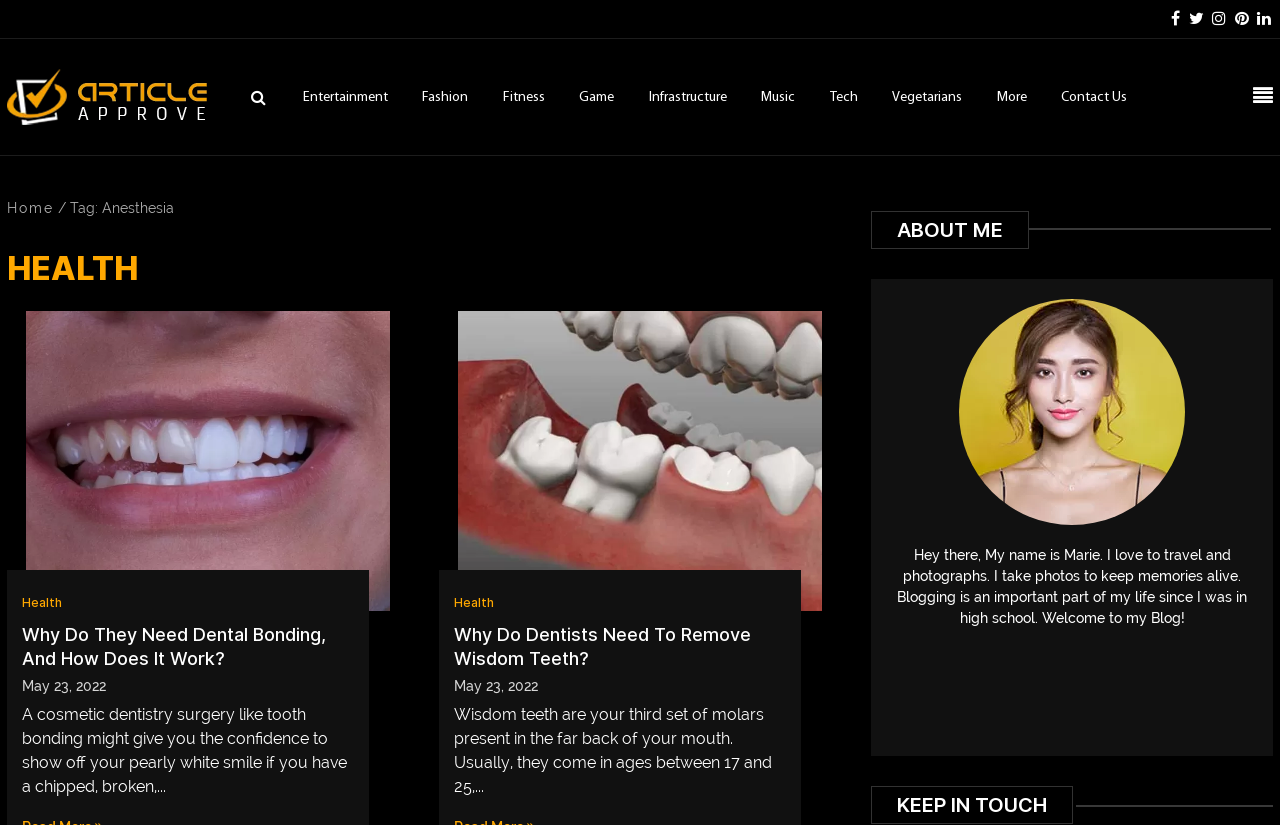Please specify the bounding box coordinates of the clickable region necessary for completing the following instruction: "read about dental bonding". The coordinates must consist of four float numbers between 0 and 1, i.e., [left, top, right, bottom].

[0.02, 0.547, 0.305, 0.568]